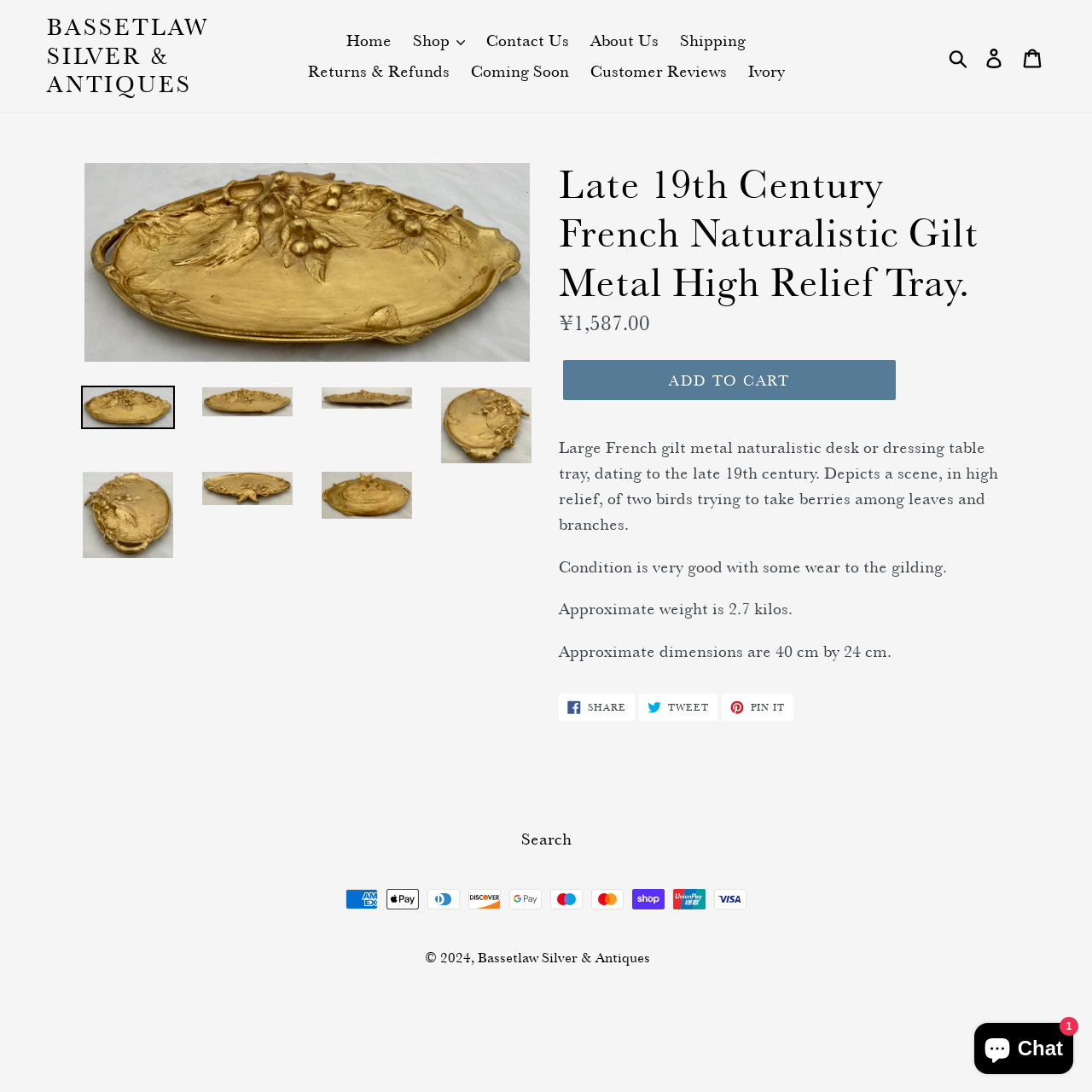Extract the bounding box coordinates for the UI element described as: "Bassetlaw Silver & Antiques".

[0.043, 0.012, 0.271, 0.09]